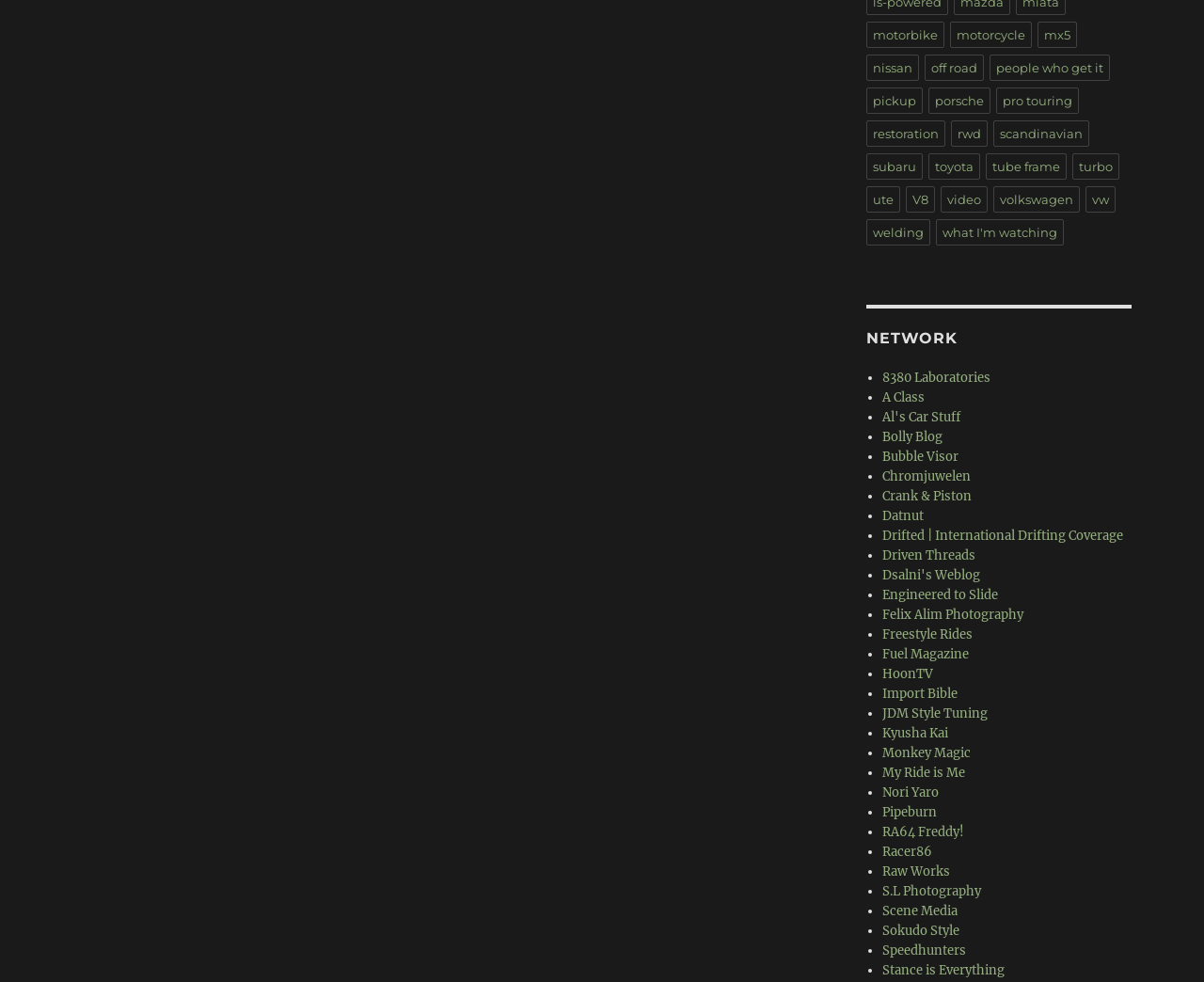Could you determine the bounding box coordinates of the clickable element to complete the instruction: "Click on motorbike"? Provide the coordinates as four float numbers between 0 and 1, i.e., [left, top, right, bottom].

[0.72, 0.022, 0.785, 0.049]